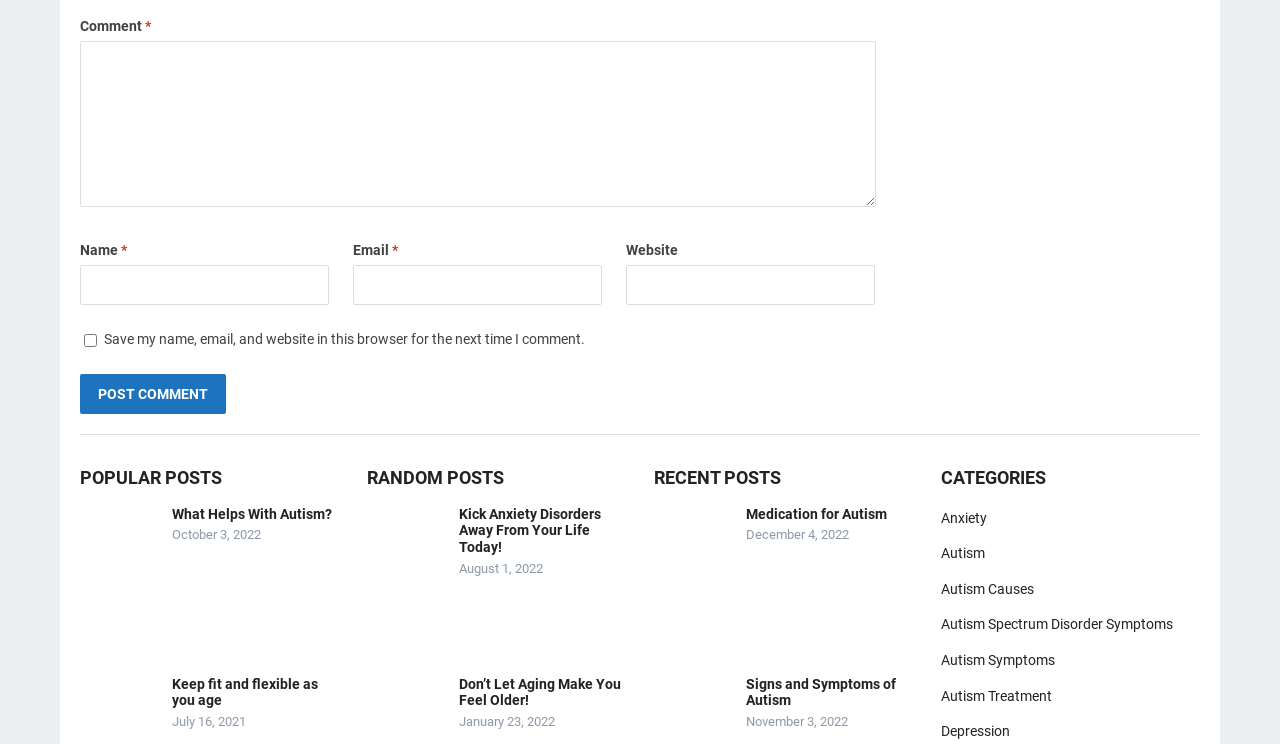Given the description "Depression", determine the bounding box of the corresponding UI element.

[0.735, 0.972, 0.789, 0.994]